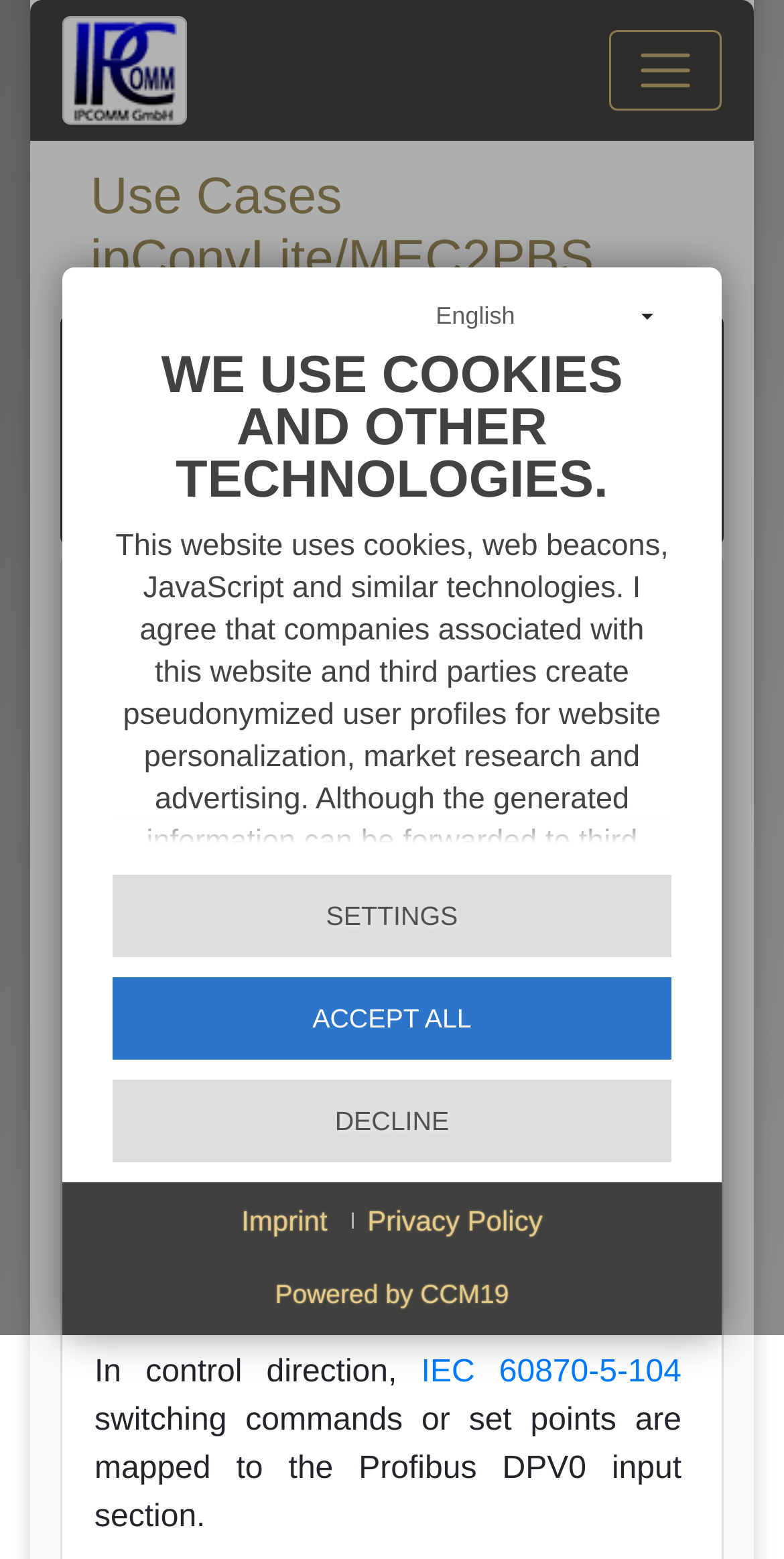Provide the bounding box coordinates of the section that needs to be clicked to accomplish the following instruction: "Click the 'Toggle navigation' button."

[0.777, 0.019, 0.921, 0.071]